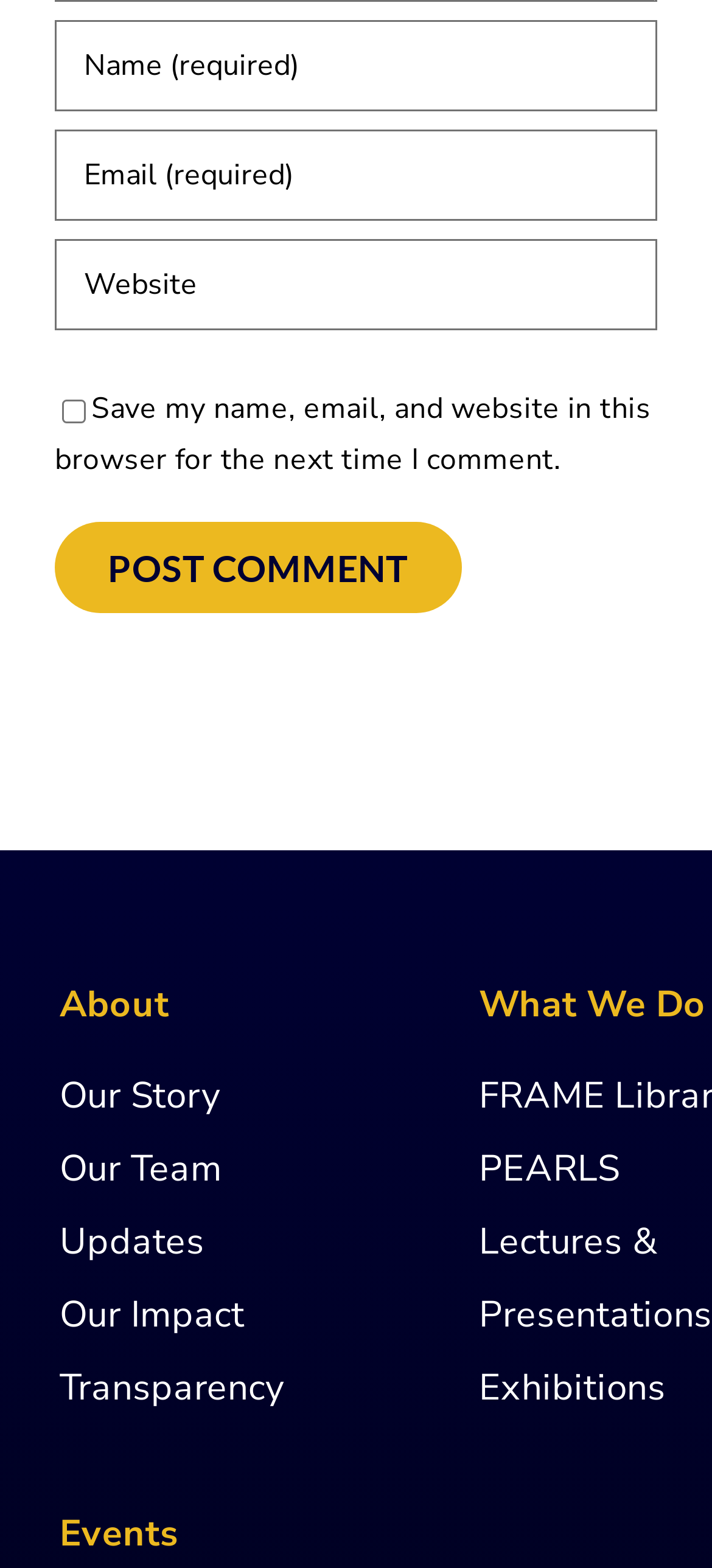Predict the bounding box coordinates of the area that should be clicked to accomplish the following instruction: "Enter your name". The bounding box coordinates should consist of four float numbers between 0 and 1, i.e., [left, top, right, bottom].

[0.077, 0.013, 0.923, 0.071]